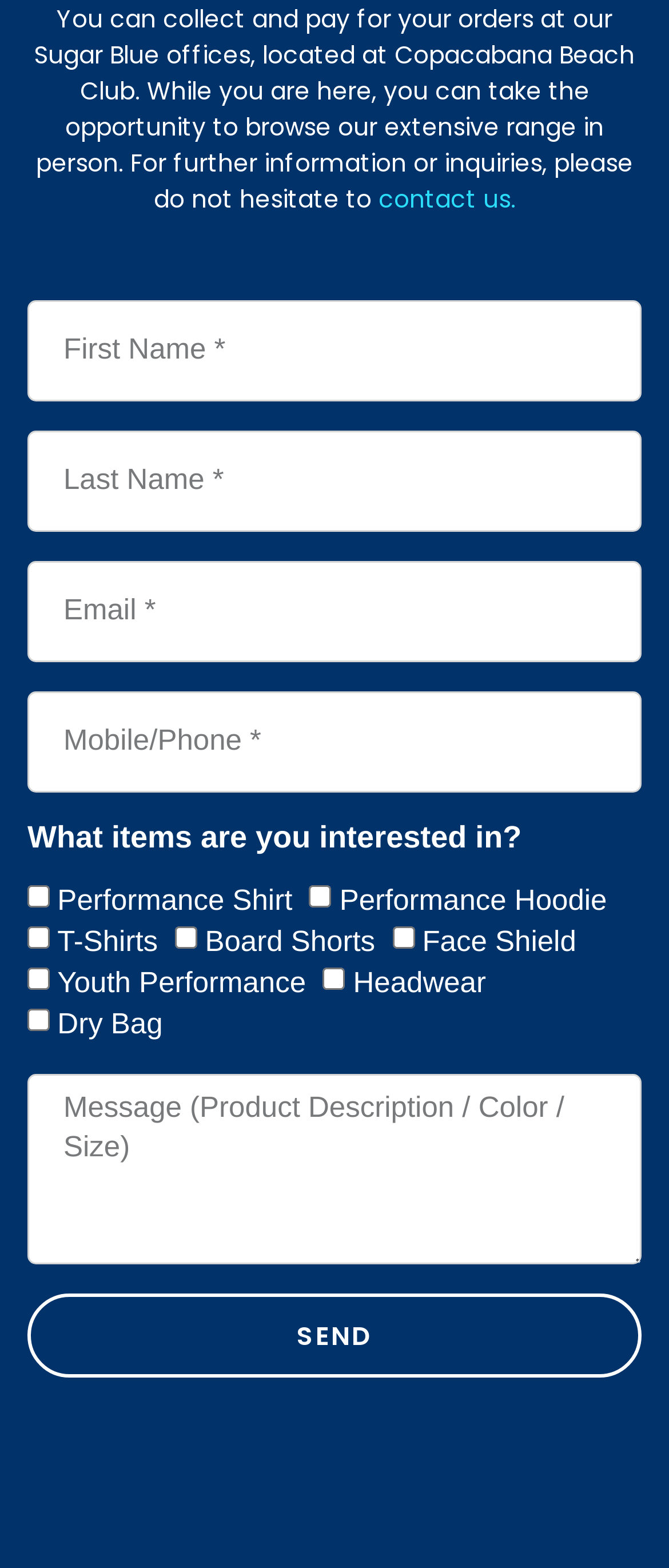Given the description of the UI element: "0 items", predict the bounding box coordinates in the form of [left, top, right, bottom], with each value being a float between 0 and 1.

None